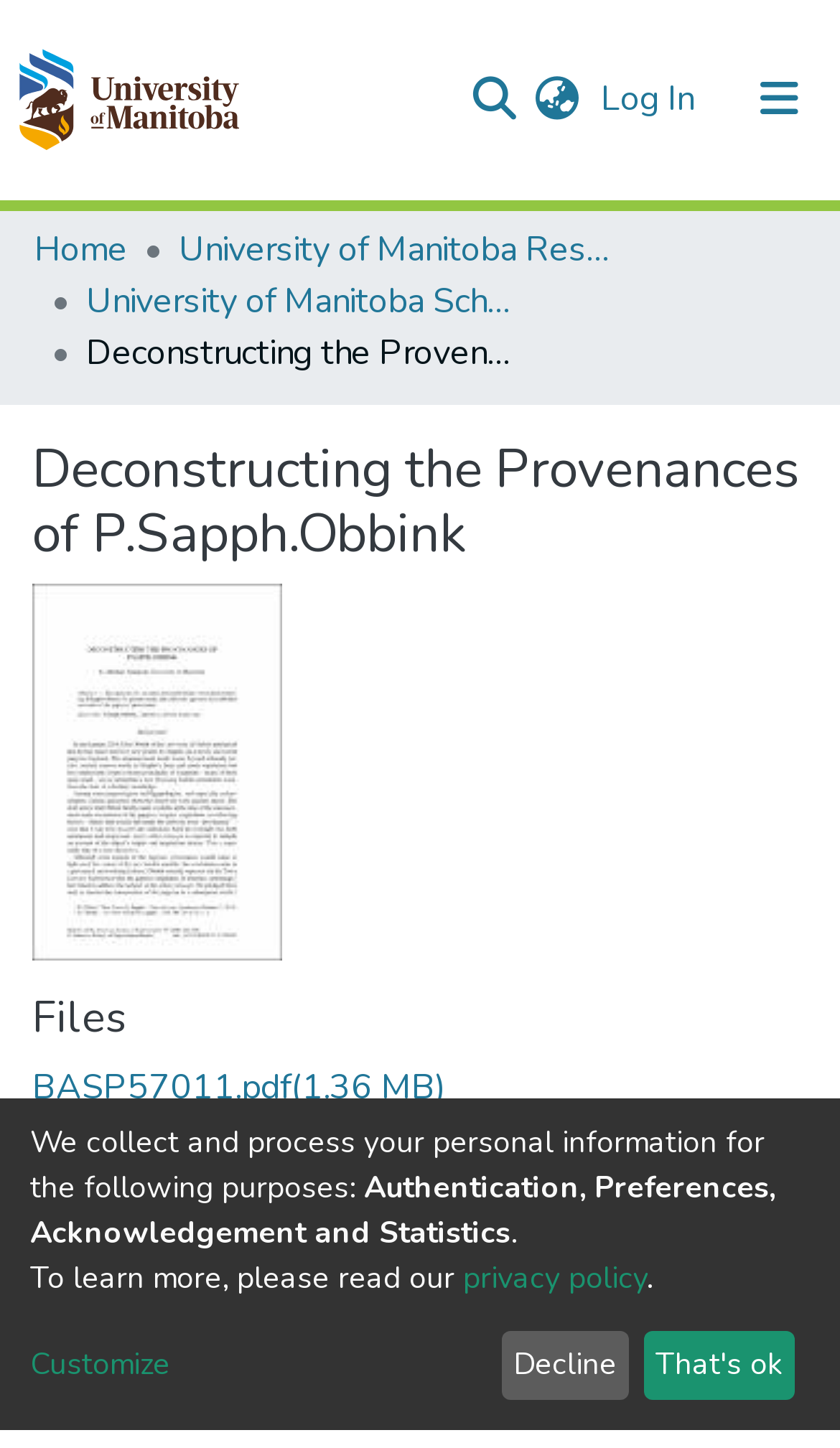Point out the bounding box coordinates of the section to click in order to follow this instruction: "Search for something".

[0.544, 0.039, 0.621, 0.095]